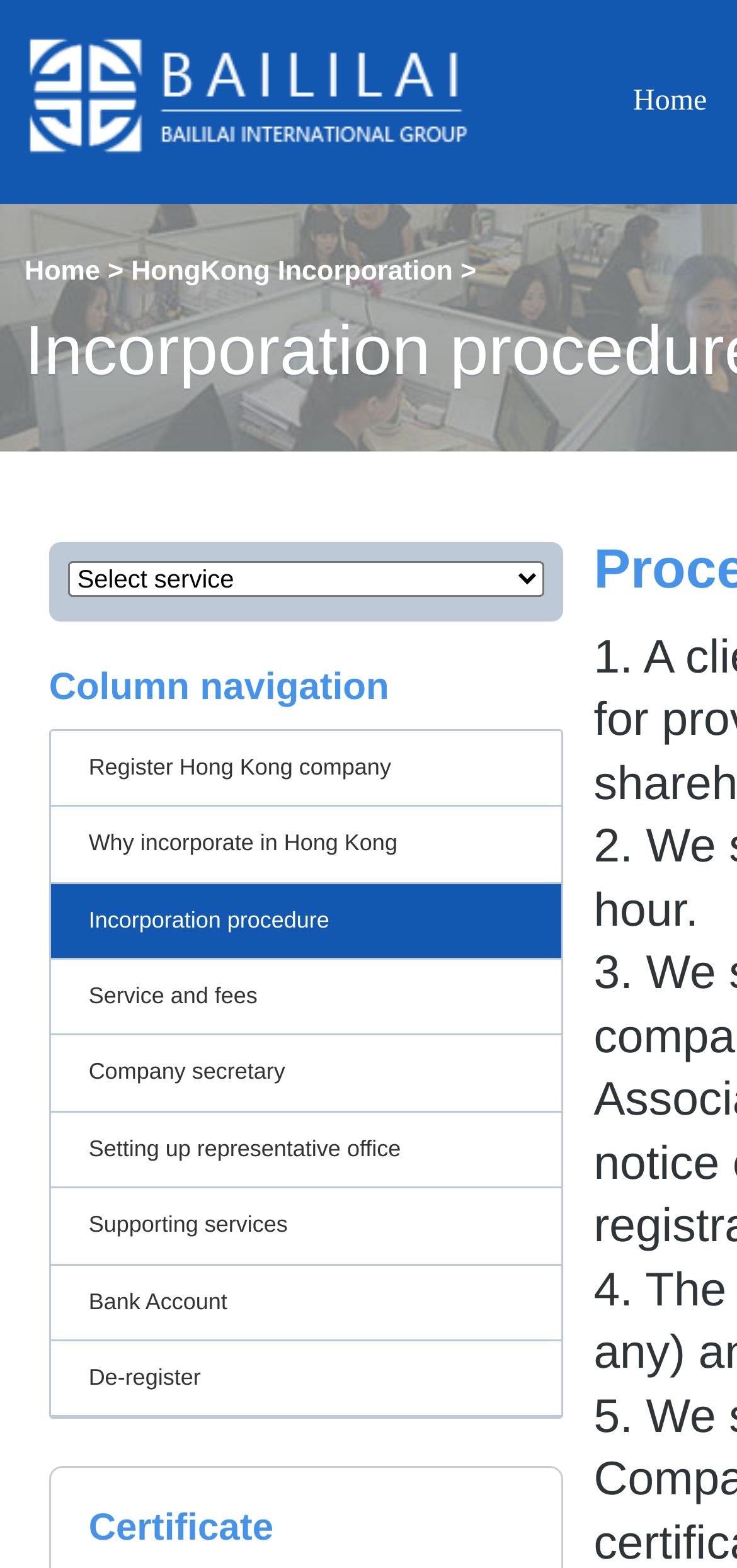Identify the bounding box coordinates of the clickable section necessary to follow the following instruction: "check January 2023". The coordinates should be presented as four float numbers from 0 to 1, i.e., [left, top, right, bottom].

None